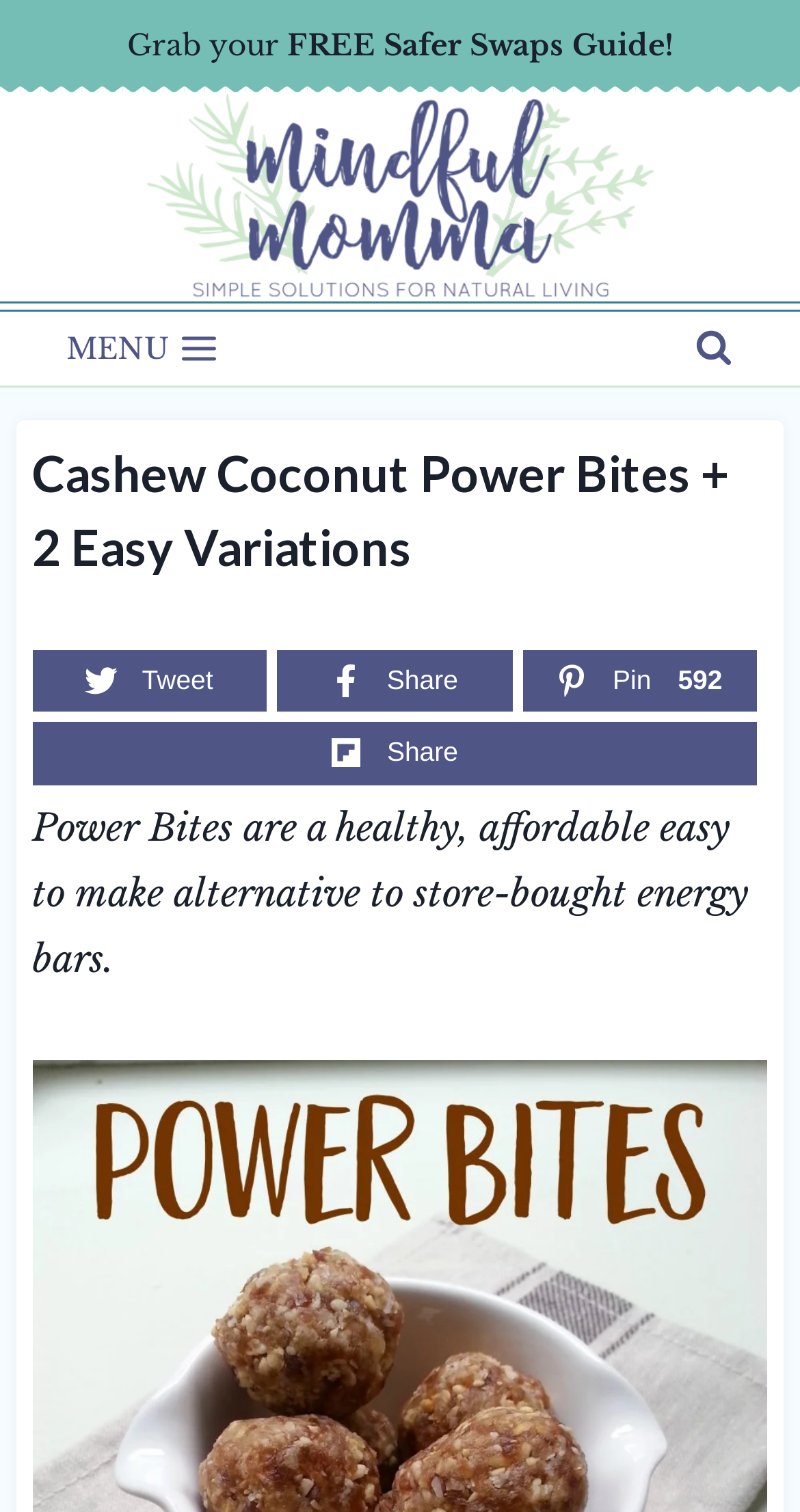How many sharing options are available?
From the image, provide a succinct answer in one word or a short phrase.

3